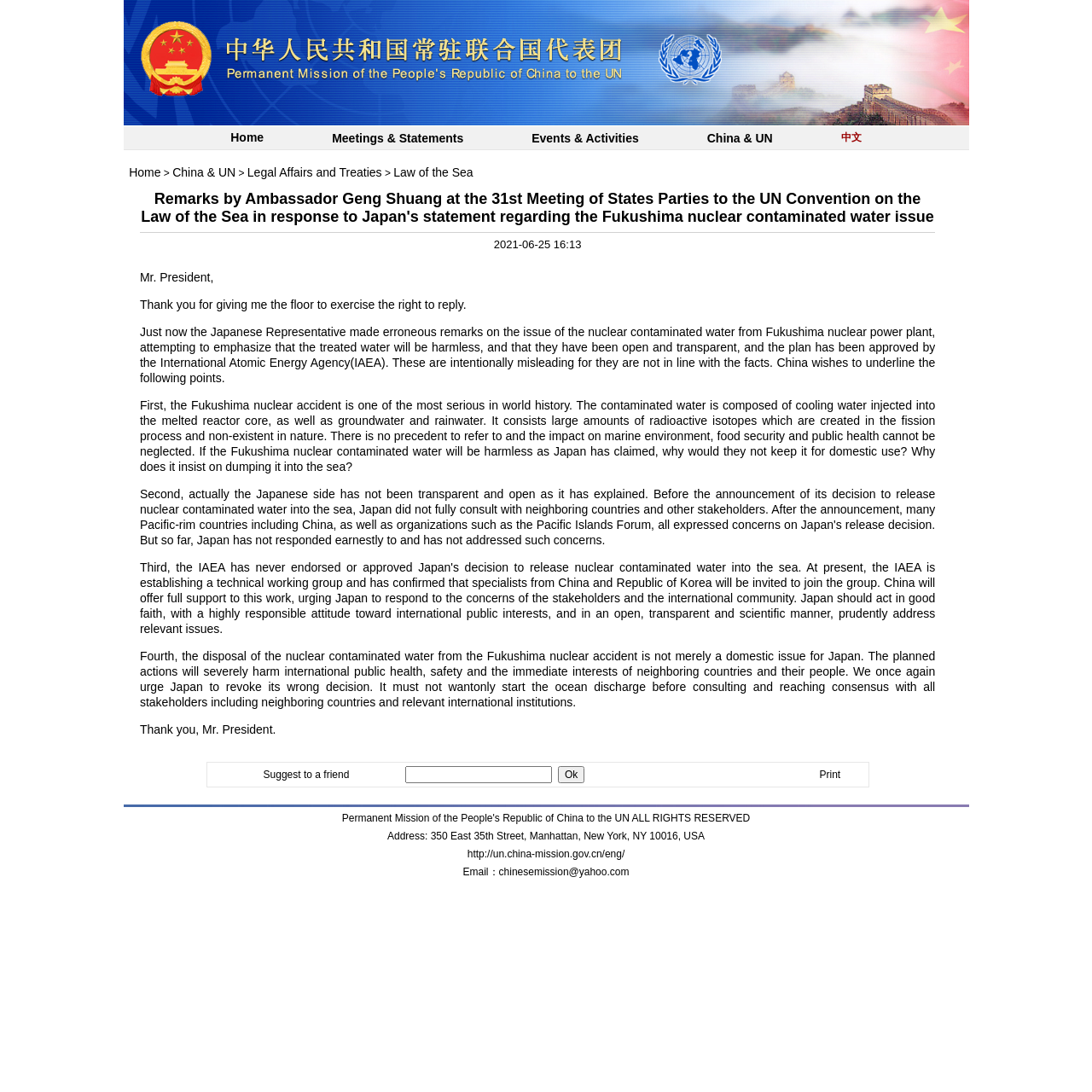Please study the image and answer the question comprehensively:
What is the address of the Permanent Mission of the People's Republic of China to the UN?

The address of the Permanent Mission of the People's Republic of China to the UN can be found at the bottom of the webpage, which displays the address as '350 East 35th Street, Manhattan, New York, NY 10016, USA'.